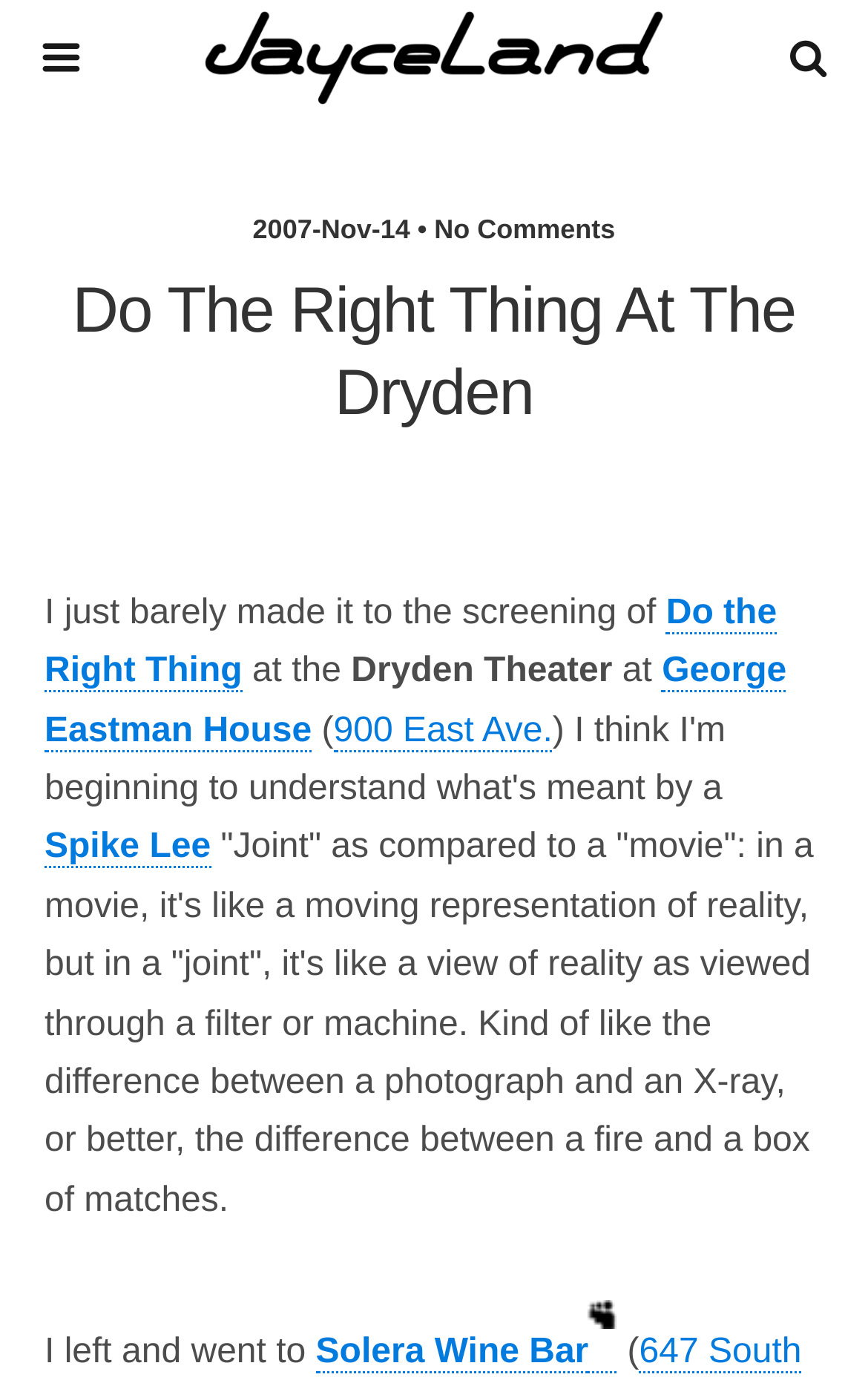Identify the main heading from the webpage and provide its text content.

Do The Right Thing At The Dryden